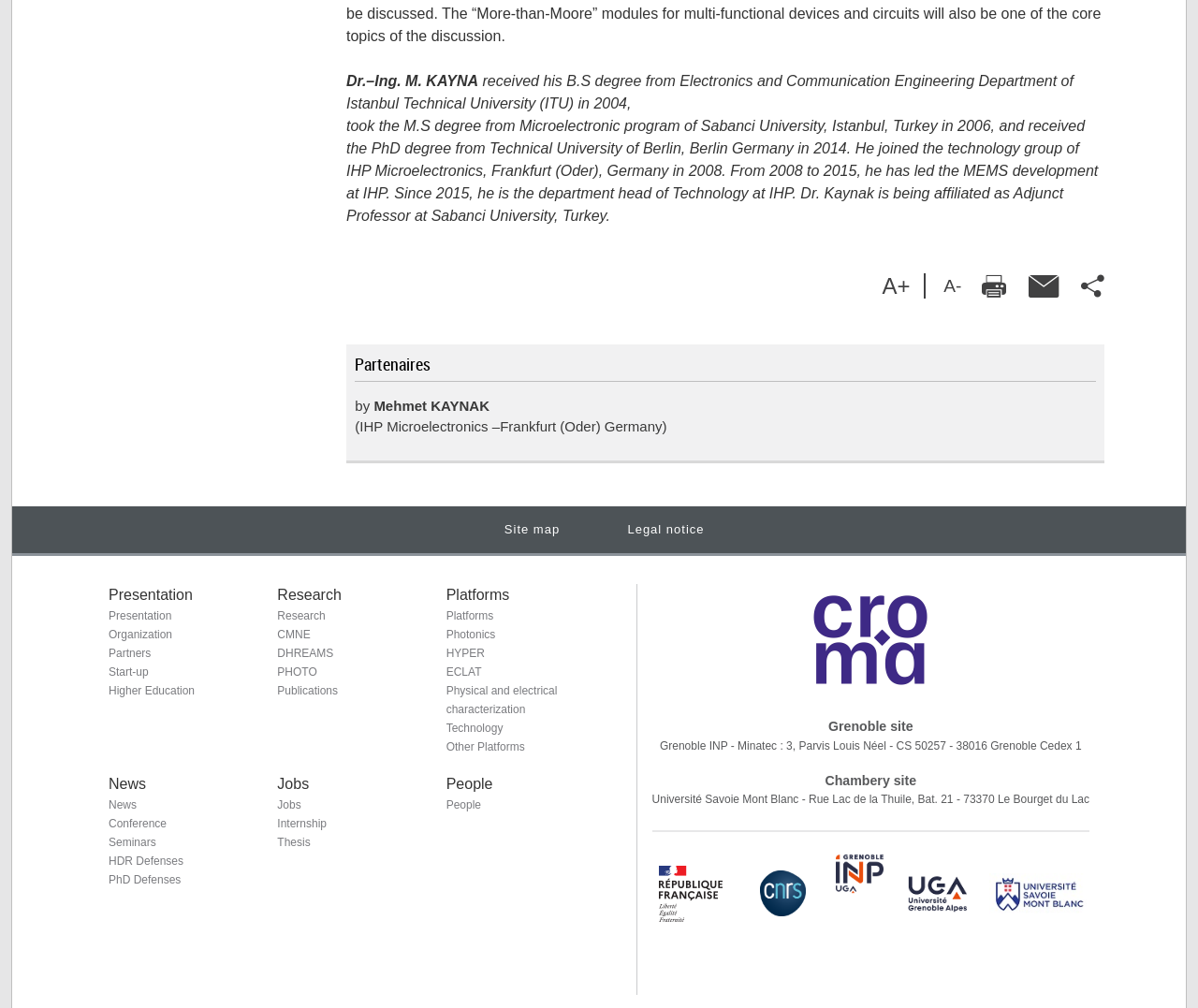Identify the bounding box coordinates for the UI element described as: "Physical and electrical characterization". The coordinates should be provided as four floats between 0 and 1: [left, top, right, bottom].

[0.372, 0.679, 0.465, 0.711]